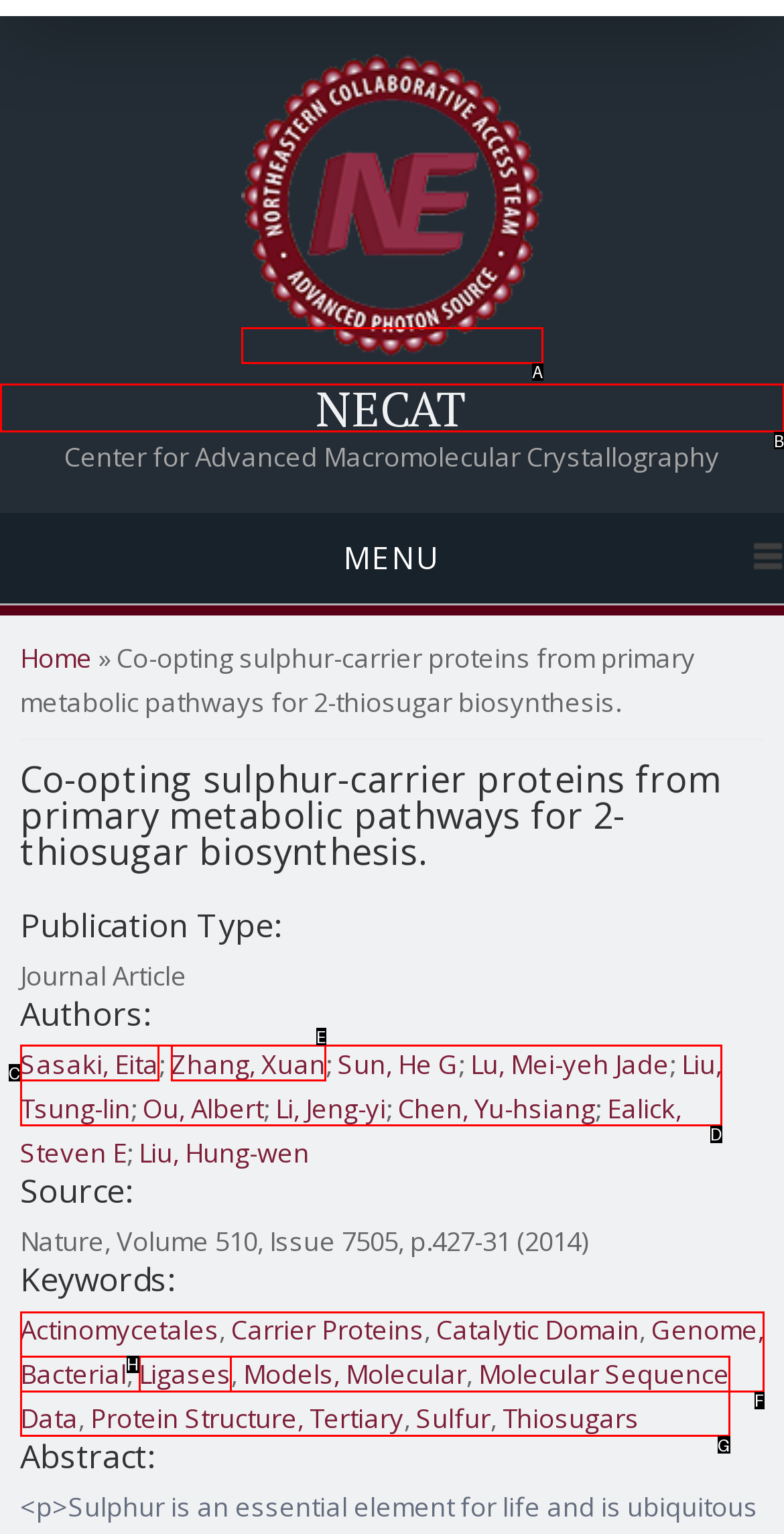Select the letter that aligns with the description: NECAT. Answer with the letter of the selected option directly.

B